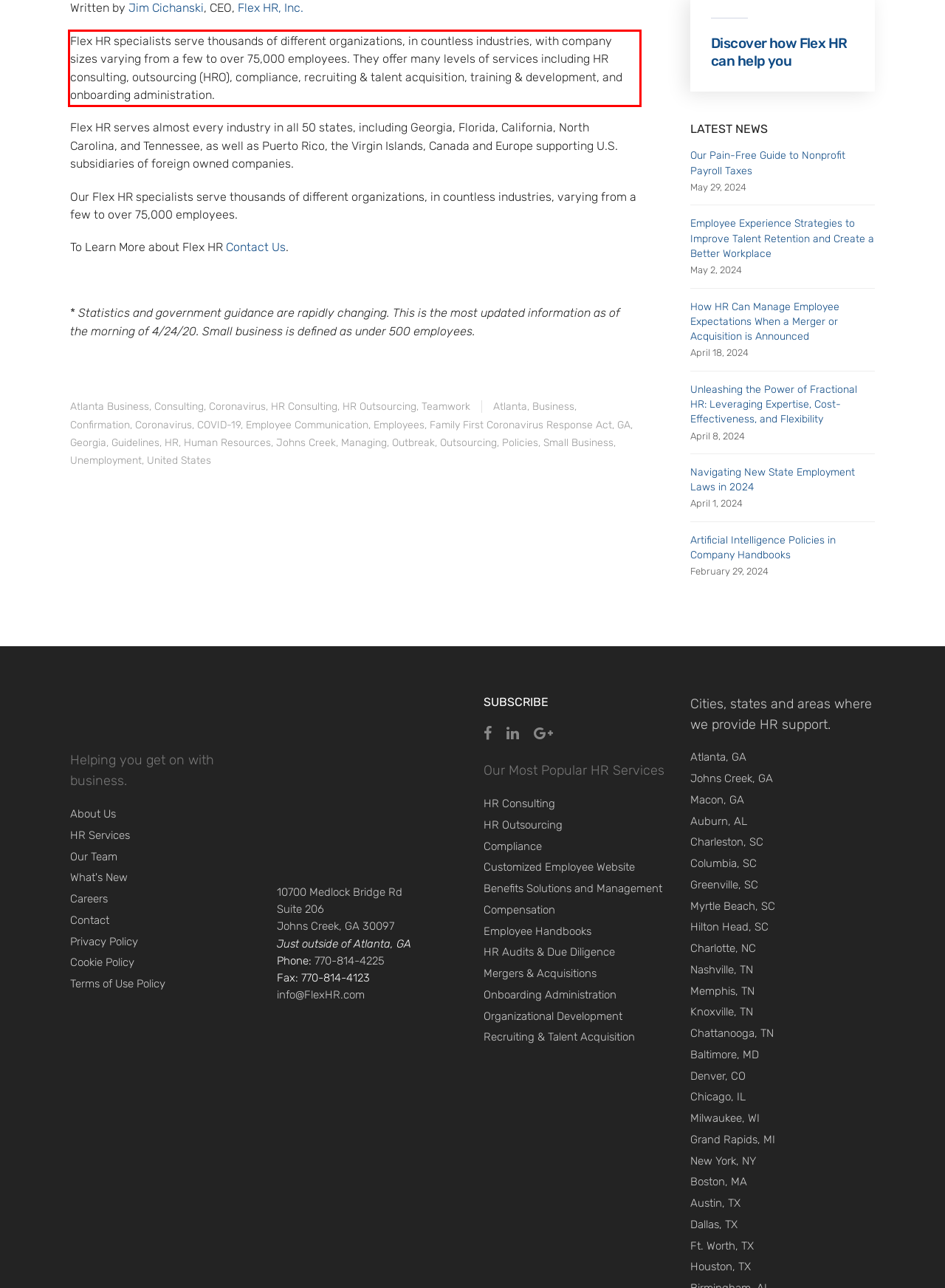In the given screenshot, locate the red bounding box and extract the text content from within it.

Flex HR specialists serve thousands of different organizations, in countless industries, with company sizes varying from a few to over 75,000 employees. They offer many levels of services including HR consulting, outsourcing (HRO), compliance, recruiting & talent acquisition, training & development, and onboarding administration.